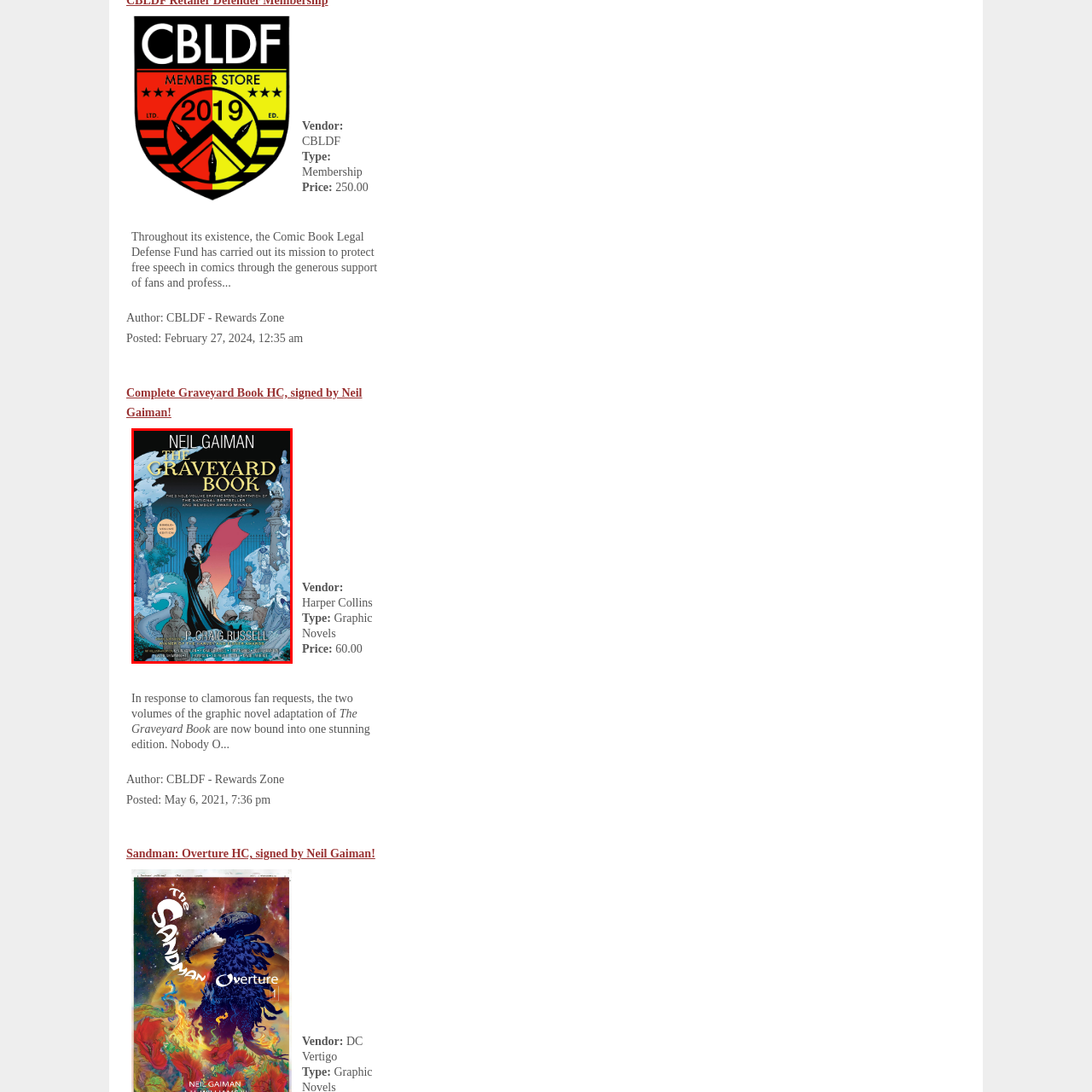Direct your attention to the zone enclosed by the orange box, What is the setting of the illustration? 
Give your response in a single word or phrase.

A graveyard